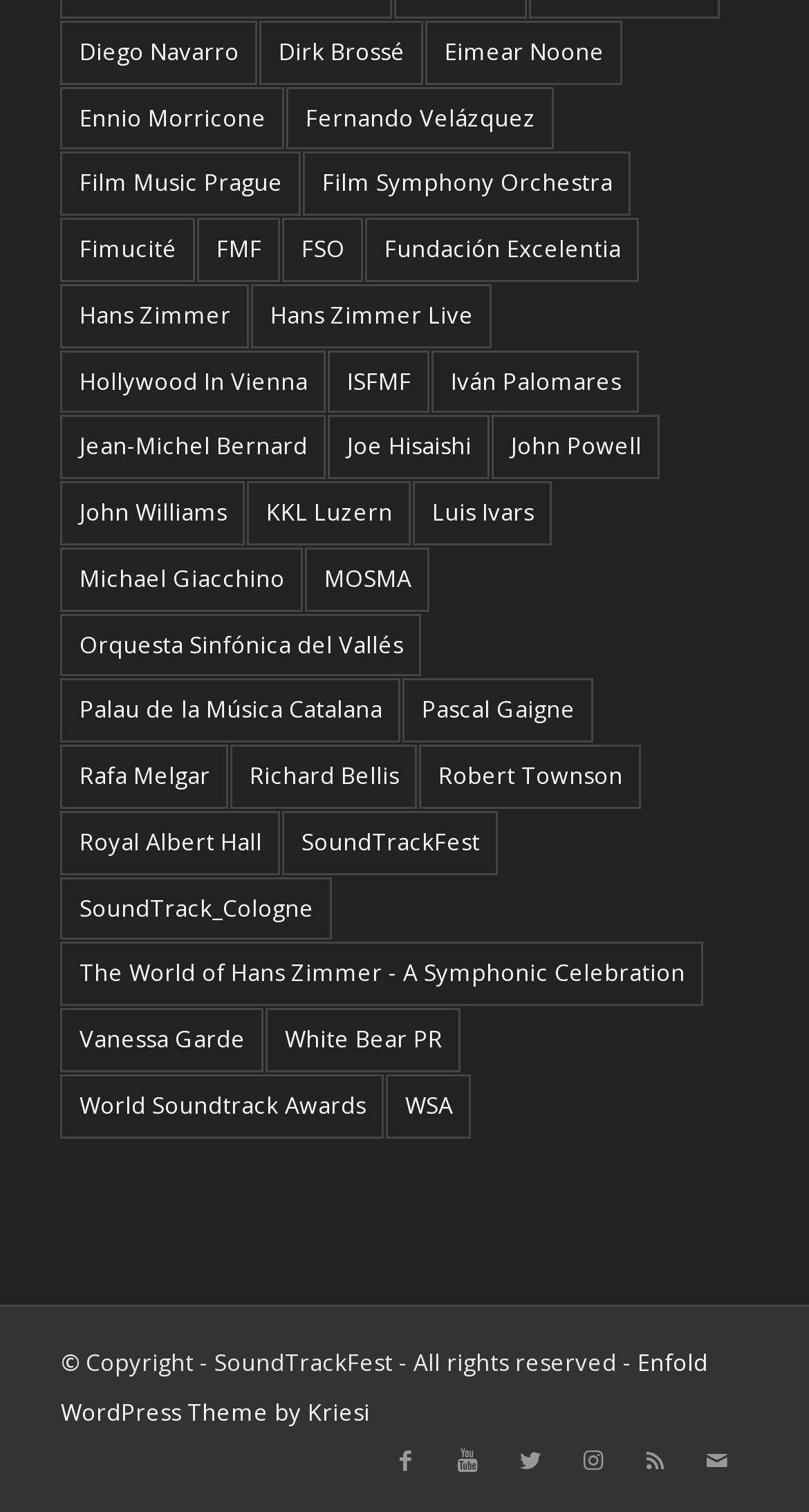Refer to the image and provide an in-depth answer to the question:
What is the name of the theme used by the website?

The static text at the bottom of the webpage reads 'Enfold WordPress Theme by Kriesi', which suggests that the website uses the Enfold WordPress Theme.